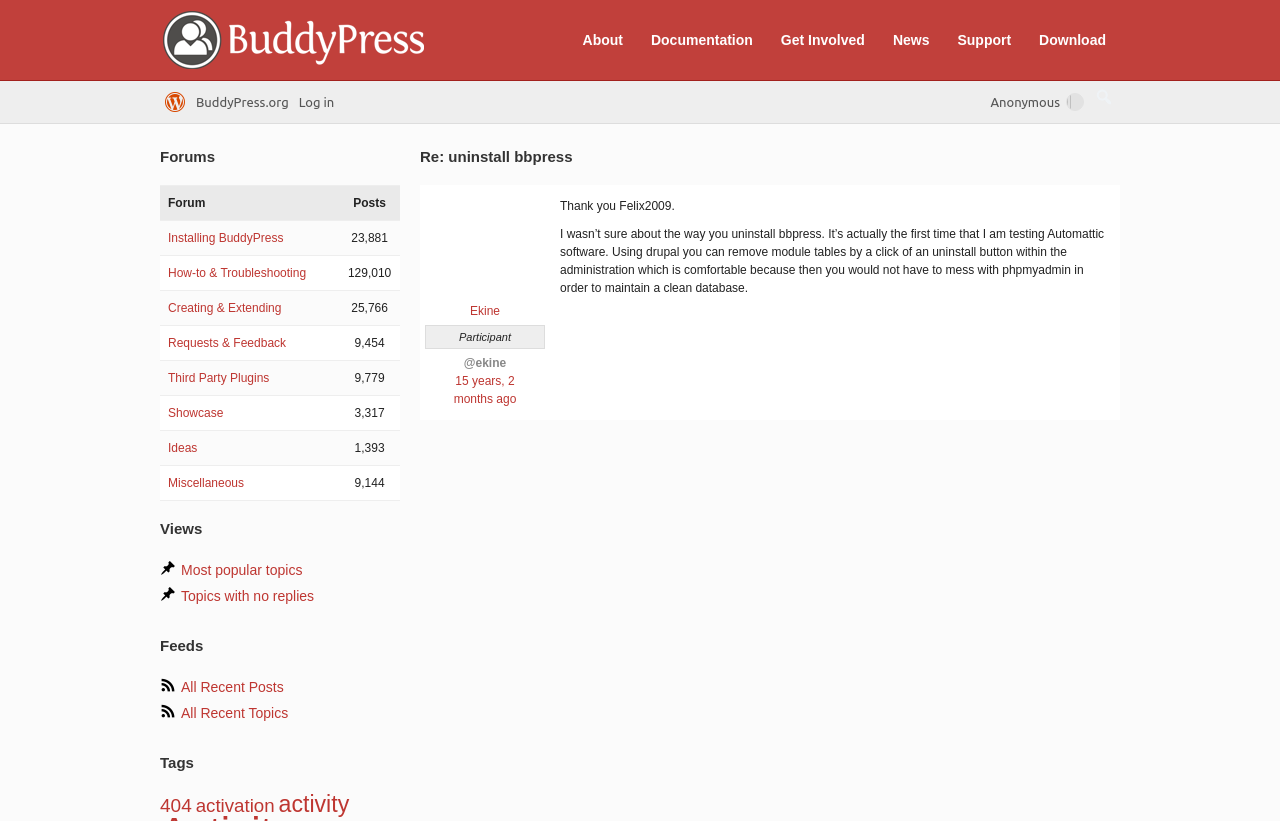Determine the bounding box coordinates of the clickable element to achieve the following action: 'Click on the 'Download' link'. Provide the coordinates as four float values between 0 and 1, formatted as [left, top, right, bottom].

[0.803, 0.032, 0.873, 0.066]